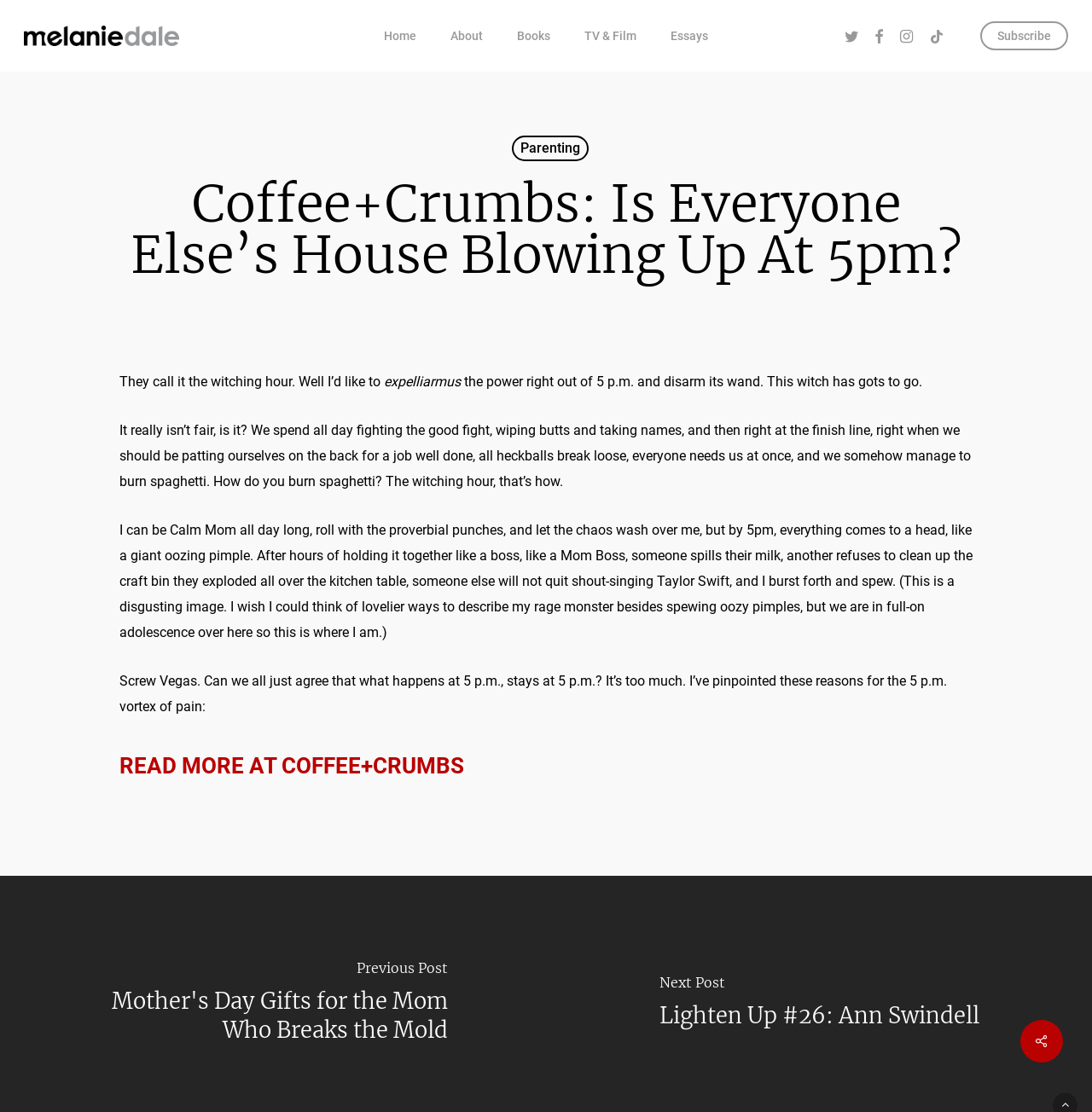Find the bounding box coordinates of the area to click in order to follow the instruction: "Click on the 'Home' link".

[0.352, 0.027, 0.381, 0.038]